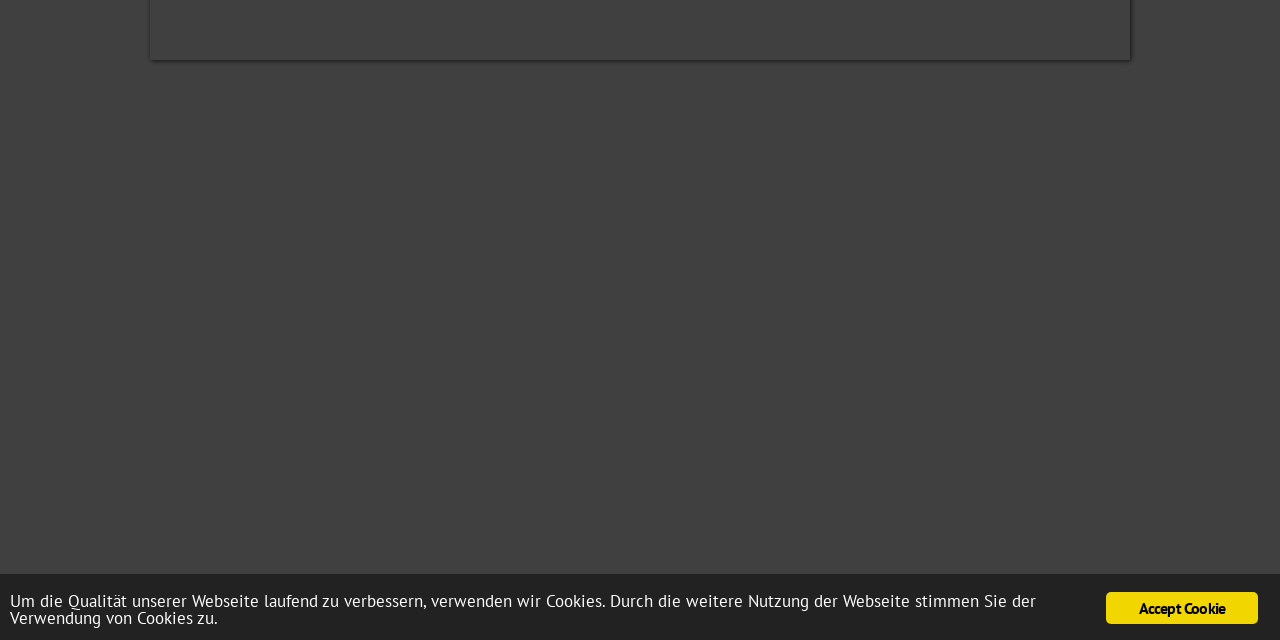Identify the bounding box coordinates for the UI element described as follows: Accept Cookie. Use the format (top-left x, top-left y, bottom-right x, bottom-right y) and ensure all values are floating point numbers between 0 and 1.

[0.864, 0.925, 0.983, 0.975]